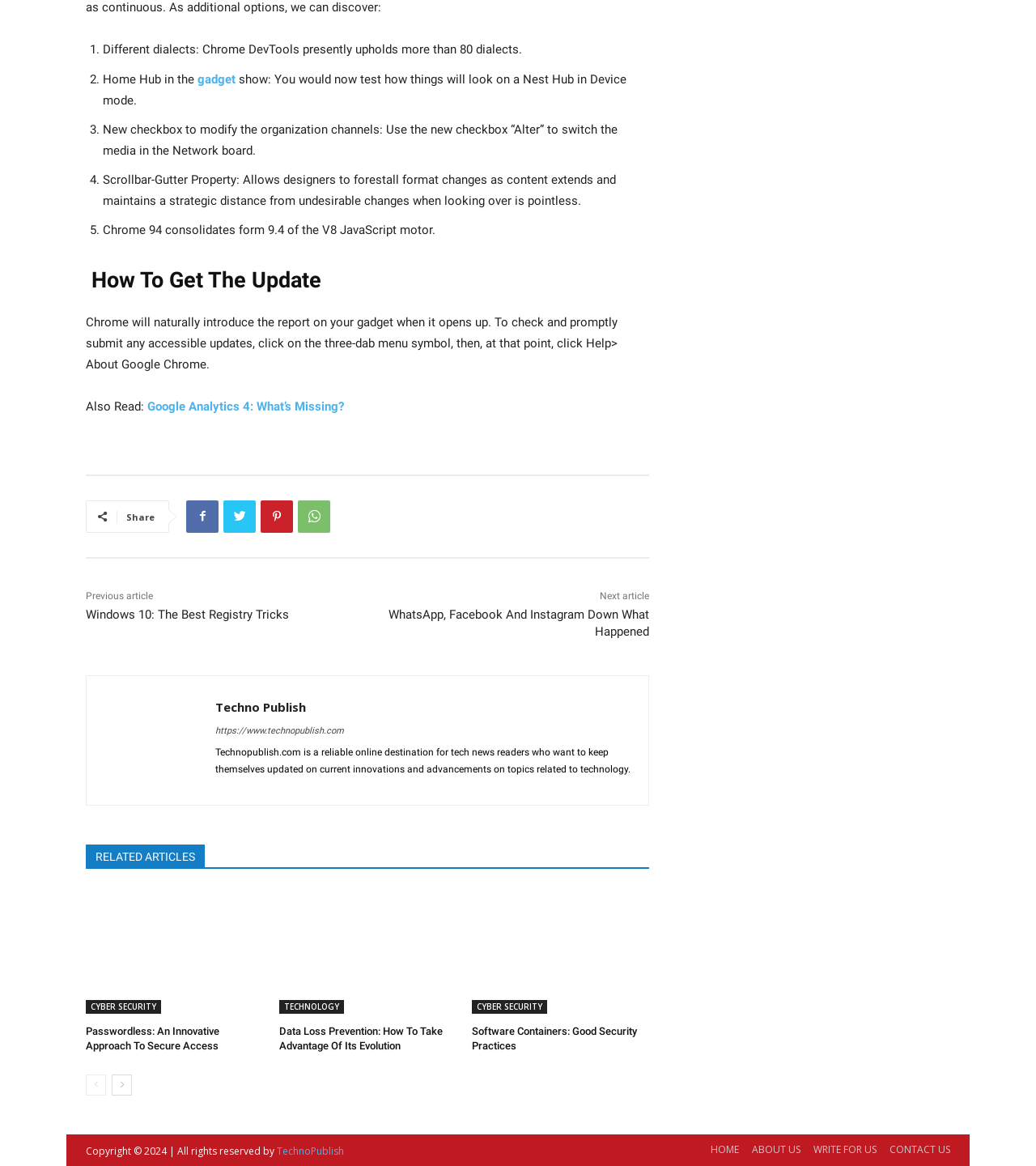Bounding box coordinates are specified in the format (top-left x, top-left y, bottom-right x, bottom-right y). All values are floating point numbers bounded between 0 and 1. Please provide the bounding box coordinate of the region this sentence describes: Google Analytics 4: What’s Missing?

[0.142, 0.343, 0.332, 0.355]